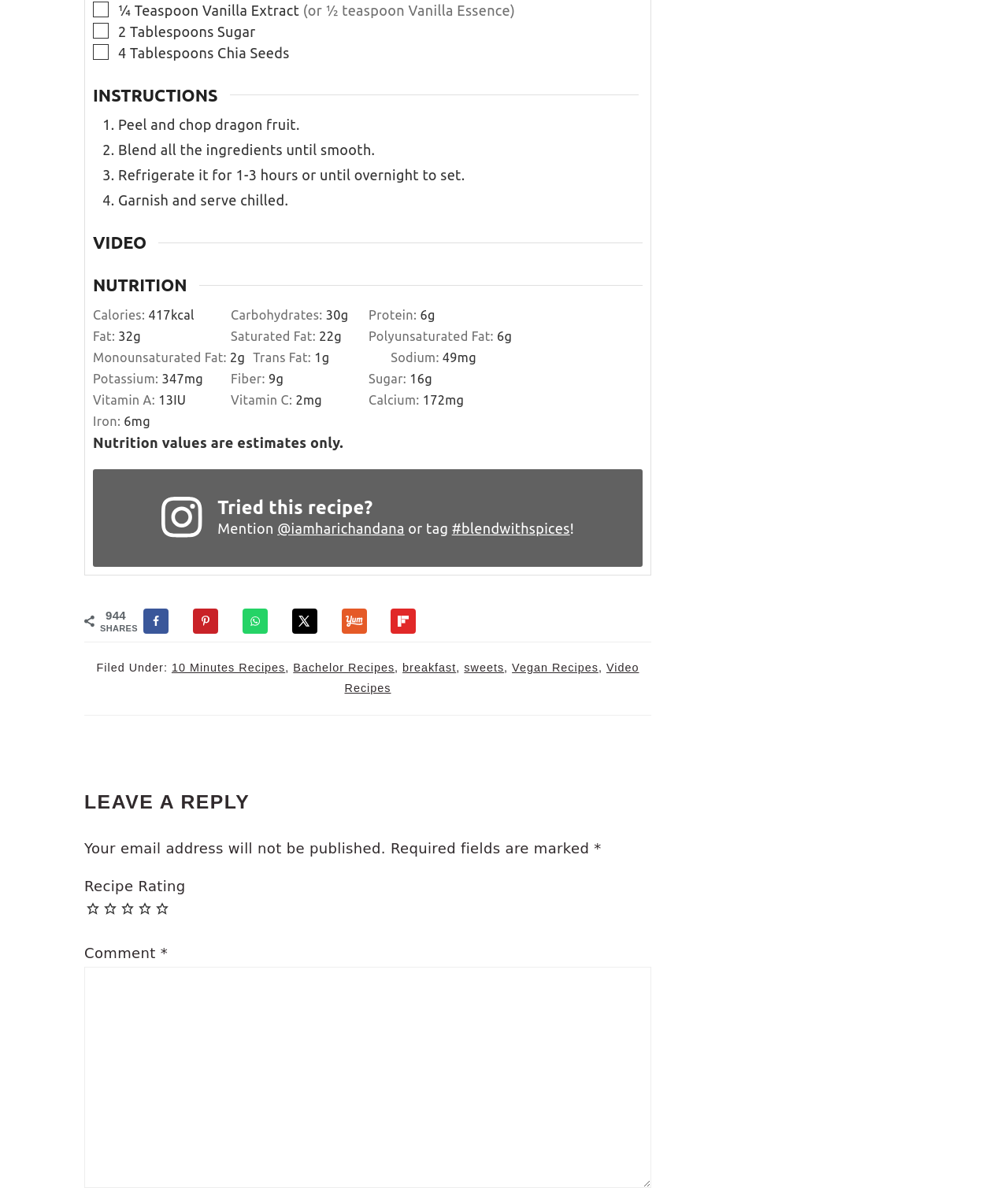Pinpoint the bounding box coordinates of the clickable area necessary to execute the following instruction: "Click the link to share on WhatsApp". The coordinates should be given as four float numbers between 0 and 1, namely [left, top, right, bottom].

[0.24, 0.512, 0.28, 0.533]